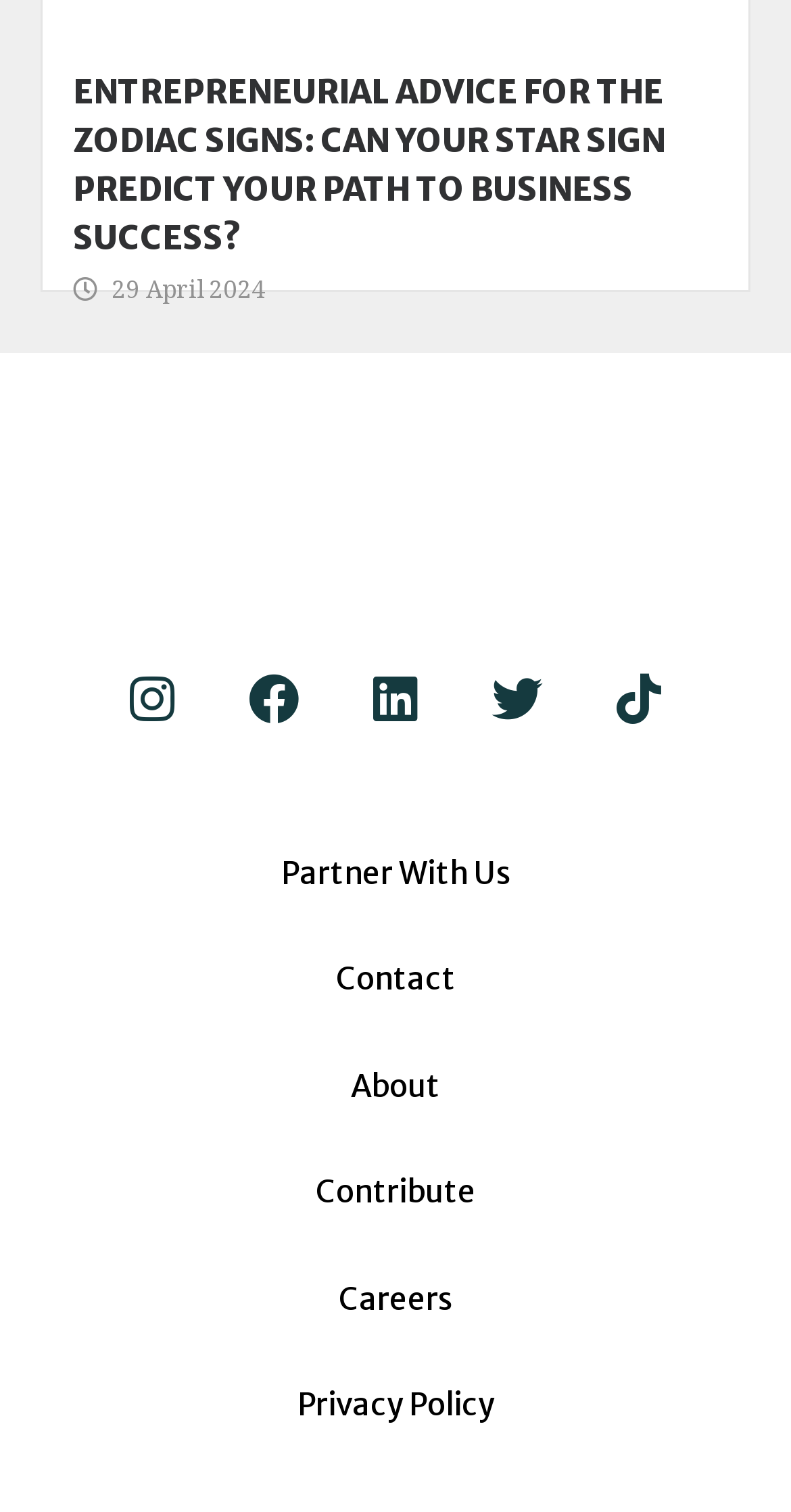Determine the bounding box coordinates of the section I need to click to execute the following instruction: "Visit Notable Life on Instagram". Provide the coordinates as four float numbers between 0 and 1, i.e., [left, top, right, bottom].

[0.128, 0.429, 0.256, 0.496]